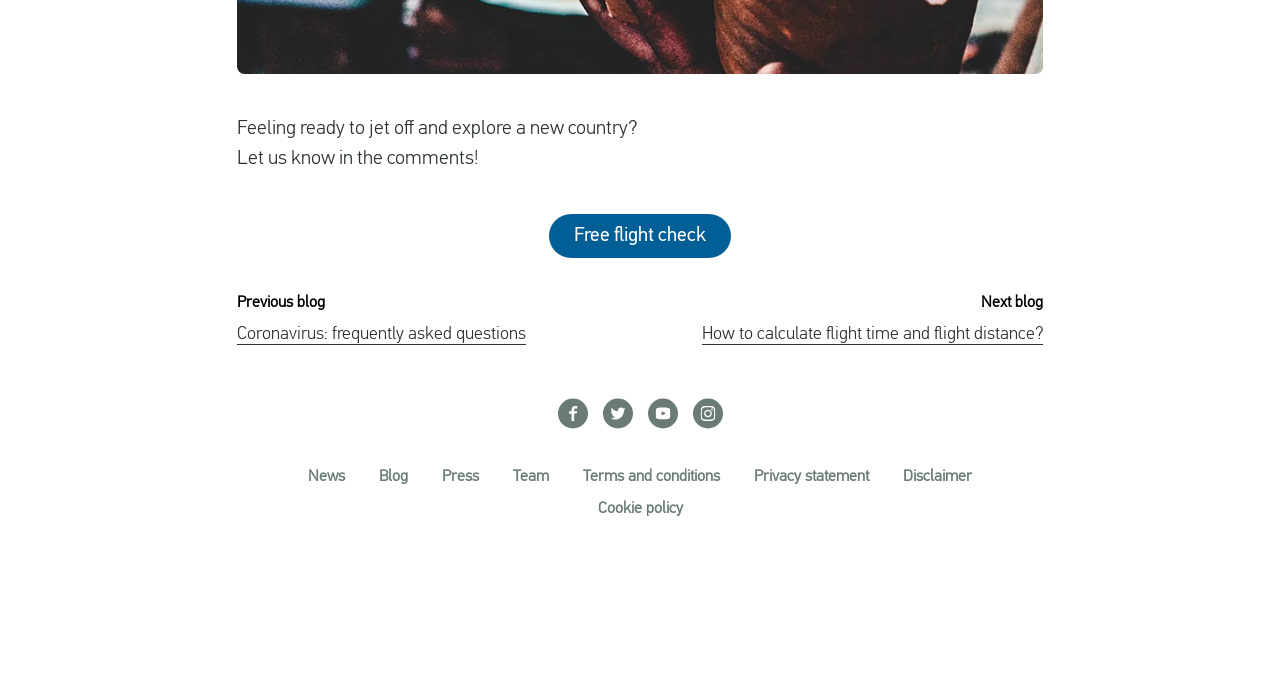Determine the bounding box coordinates of the UI element described below. Use the format (top-left x, top-left y, bottom-right x, bottom-right y) with floating point numbers between 0 and 1: Team

[0.401, 0.685, 0.429, 0.708]